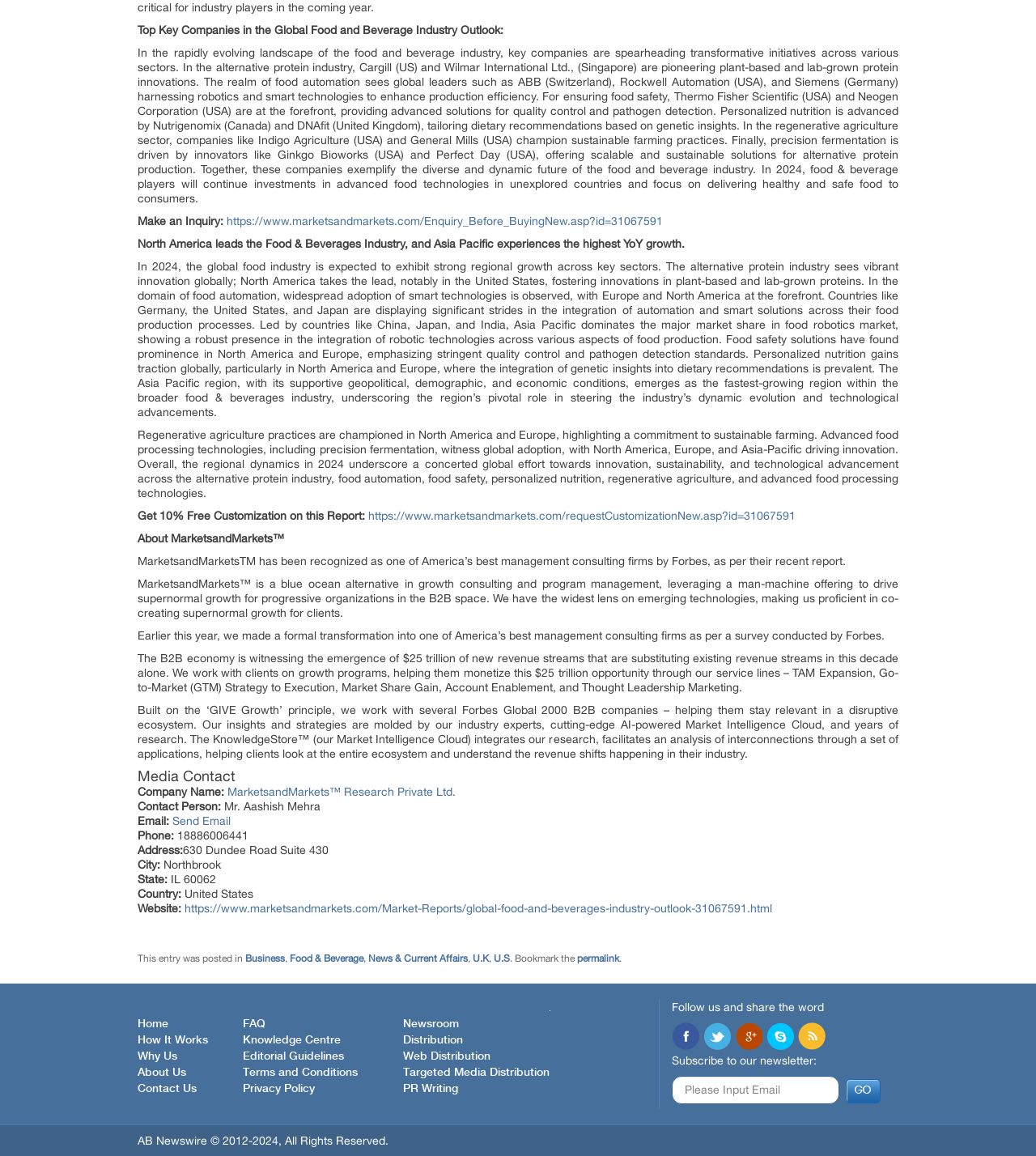Please find and report the bounding box coordinates of the element to click in order to perform the following action: "Visit the company website". The coordinates should be expressed as four float numbers between 0 and 1, in the format [left, top, right, bottom].

[0.178, 0.78, 0.745, 0.791]